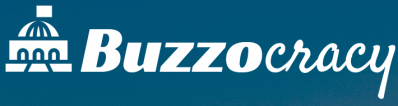Compose an extensive description of the image.

The image features the logo of "Buzzocracy," a platform focused on environmental conservation and sustainable community development. The logo prominently displays the word "Buzzocracy" in a modern font, complemented by a stylized icon of a dome structure, symbolizing governance and civic engagement. The background is a soothing gradient of blue, enhancing the logo's visibility and appeal. This branding effectively conveys the website's mission to raise awareness and promote discussions around ecological measures in urban settings.